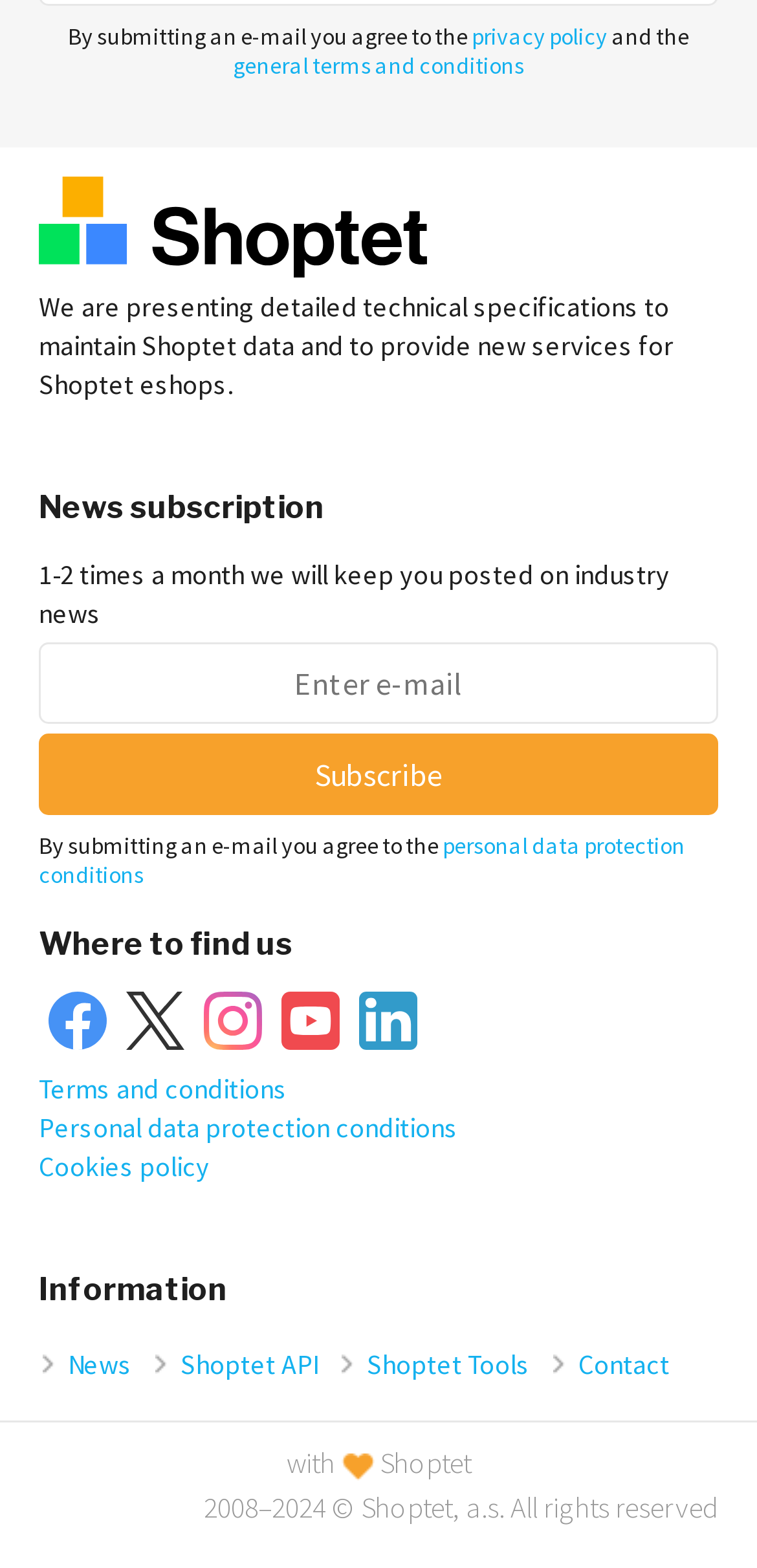What is the frequency of news updates?
Give a comprehensive and detailed explanation for the question.

In the news subscription section, there is a text stating '1-2 times a month we will keep you posted on industry news'. This indicates that users can expect to receive news updates once or twice a month.